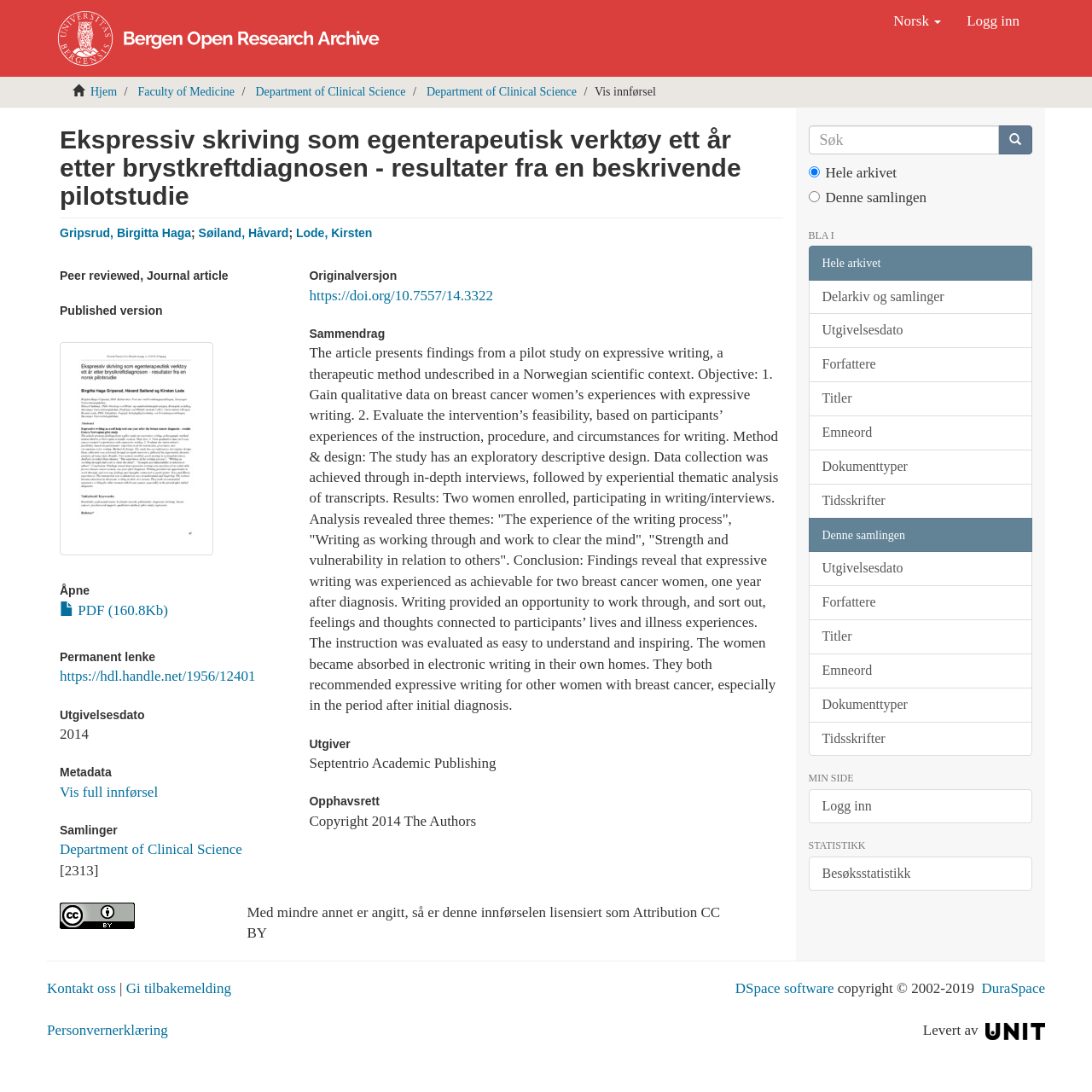What is the name of the publisher of the article?
Refer to the image and offer an in-depth and detailed answer to the question.

I analyzed the webpage and found the publisher's name in the static text element with the text 'Septentrio Academic Publishing'.